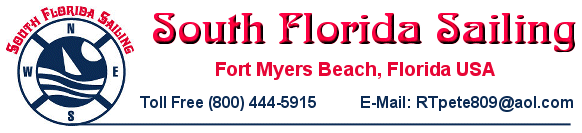What is the email address of South Florida Sailing?
Please use the visual content to give a single word or phrase answer.

RTPete809@aol.com